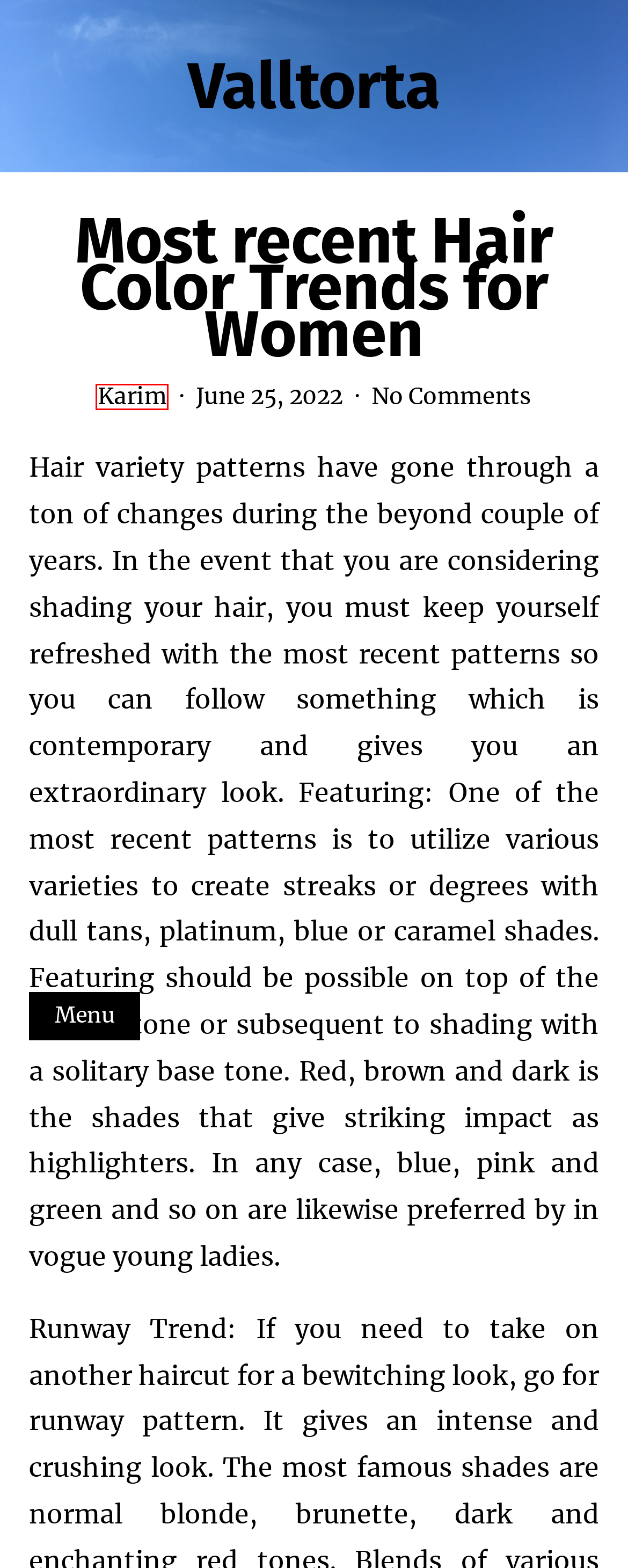After examining the screenshot of a webpage with a red bounding box, choose the most accurate webpage description that corresponds to the new page after clicking the element inside the red box. Here are the candidates:
A. Valltorta -
B. Health Archives - Valltorta
C. Pets Archives - Valltorta
D. Blush Crush - Pink Eye Contacts for Every Occasion - Valltorta
E. Blog Tool, Publishing Platform, and CMS – WordPress.org
F. Tackling Diversity - The Importance of Inclusive Sports Broadcasting - Valltorta
G. Shopping Archives - Valltorta
H. Karim, Author at Valltorta

H